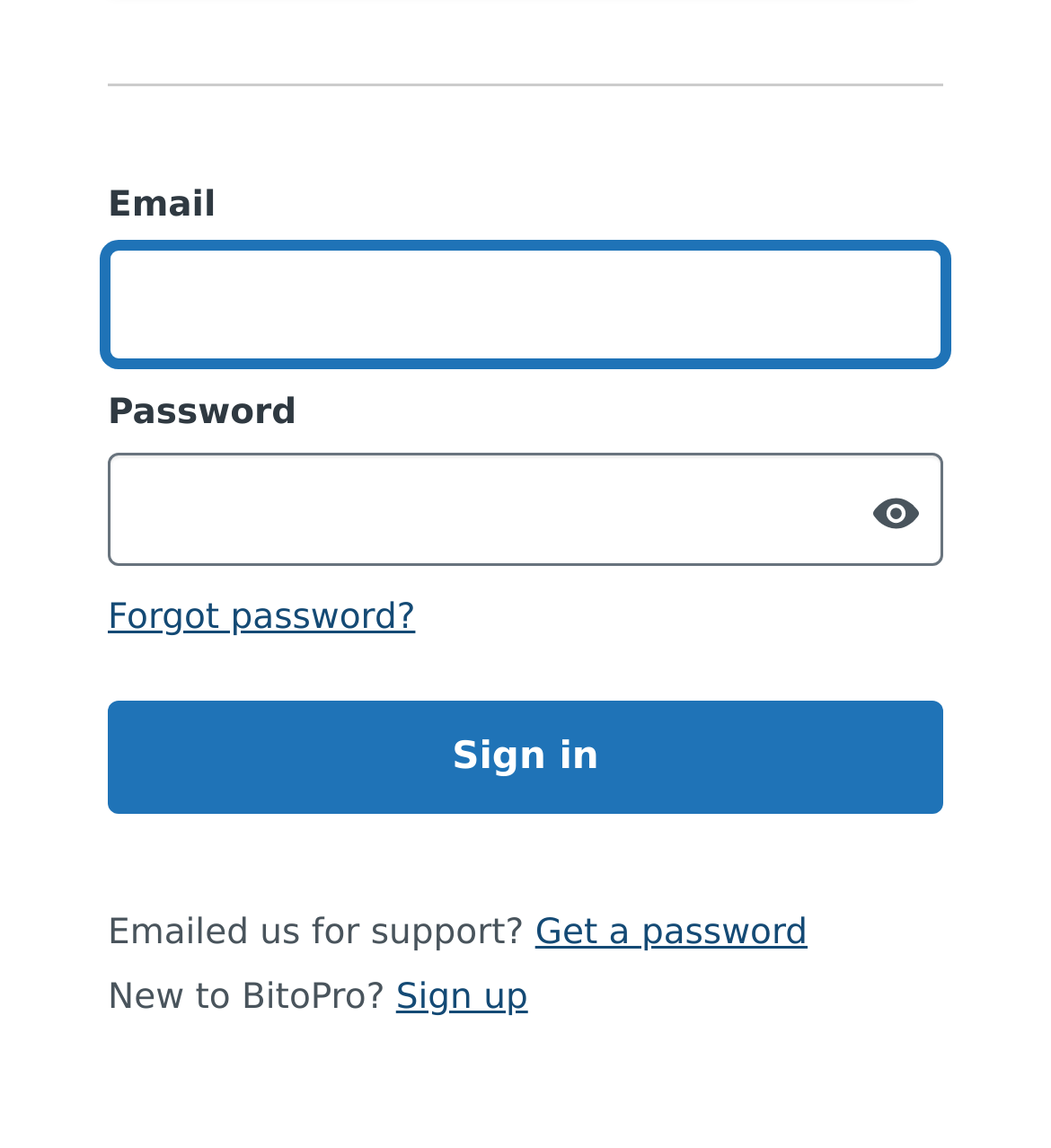Provide the bounding box coordinates for the UI element that is described by this text: "Get a password". The coordinates should be in the form of four float numbers between 0 and 1: [left, top, right, bottom].

[0.509, 0.795, 0.768, 0.83]